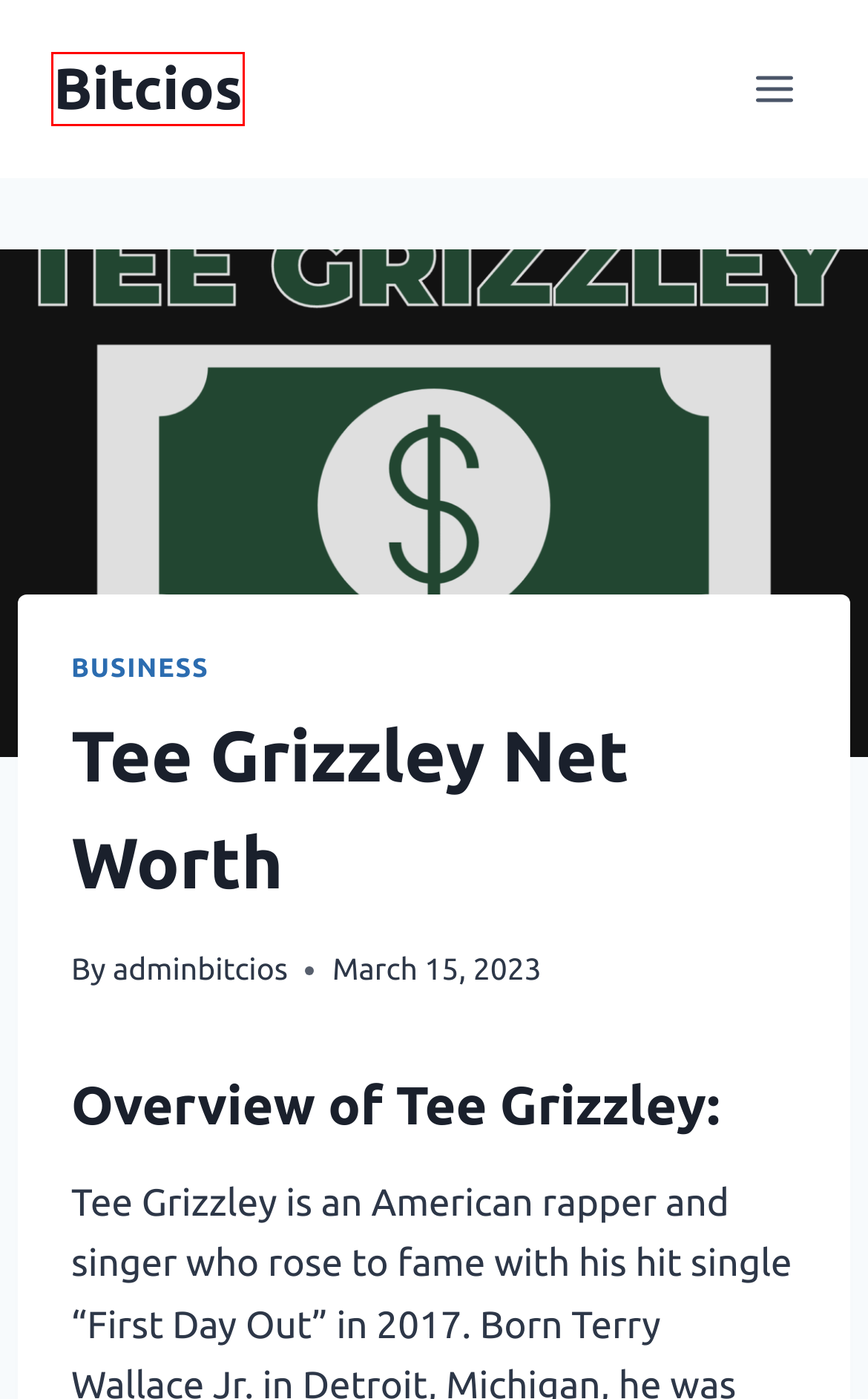You have a screenshot of a webpage with a red bounding box around an element. Identify the webpage description that best fits the new page that appears after clicking the selected element in the red bounding box. Here are the candidates:
A. Proper News Time | Get the latest tips and tricks on Proper News Time!
B. About Us - Bitcios
C. What benefits do cigar boxes provide to your business? - Bitcios
D. Panic Attacks vs. Anxiety Attacks: Understanding the Differences - Bitcios
E. Jake Flint Net Worth - Bitcios
F. Bitcios - News Website - Magazine 2022
G. Business Archives - Bitcios
H. How To Turn Data Into a Donut Chart

F